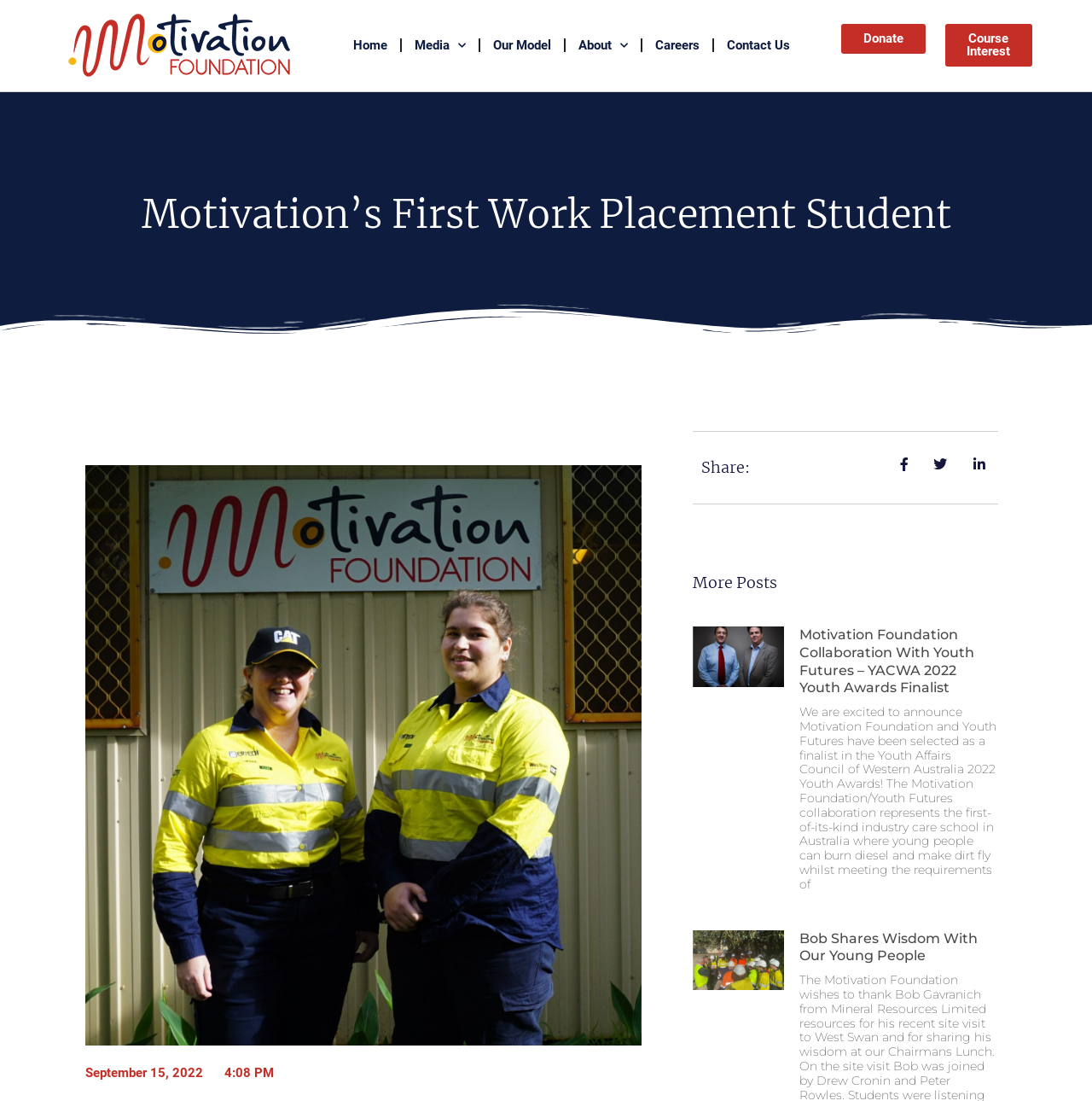Please determine the bounding box coordinates of the element's region to click for the following instruction: "Read the 'Motivation’s First Work Placement Student' heading".

[0.086, 0.169, 0.914, 0.221]